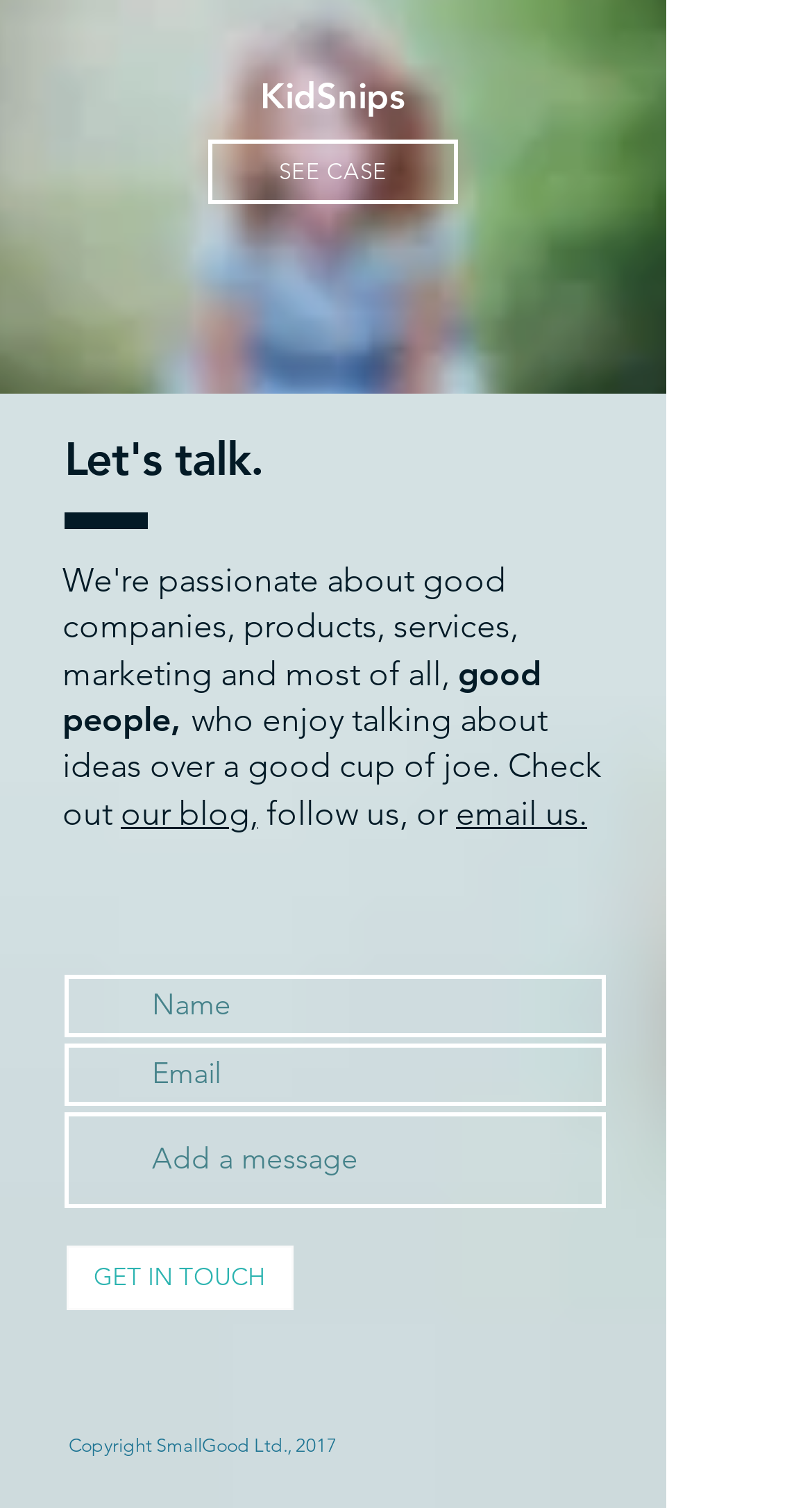What is the call-to-action?
Please answer the question with as much detail and depth as you can.

The call-to-action is the 'GET IN TOUCH' button, which is prominently displayed below the textboxes, encouraging users to take action and get in touch with the company.